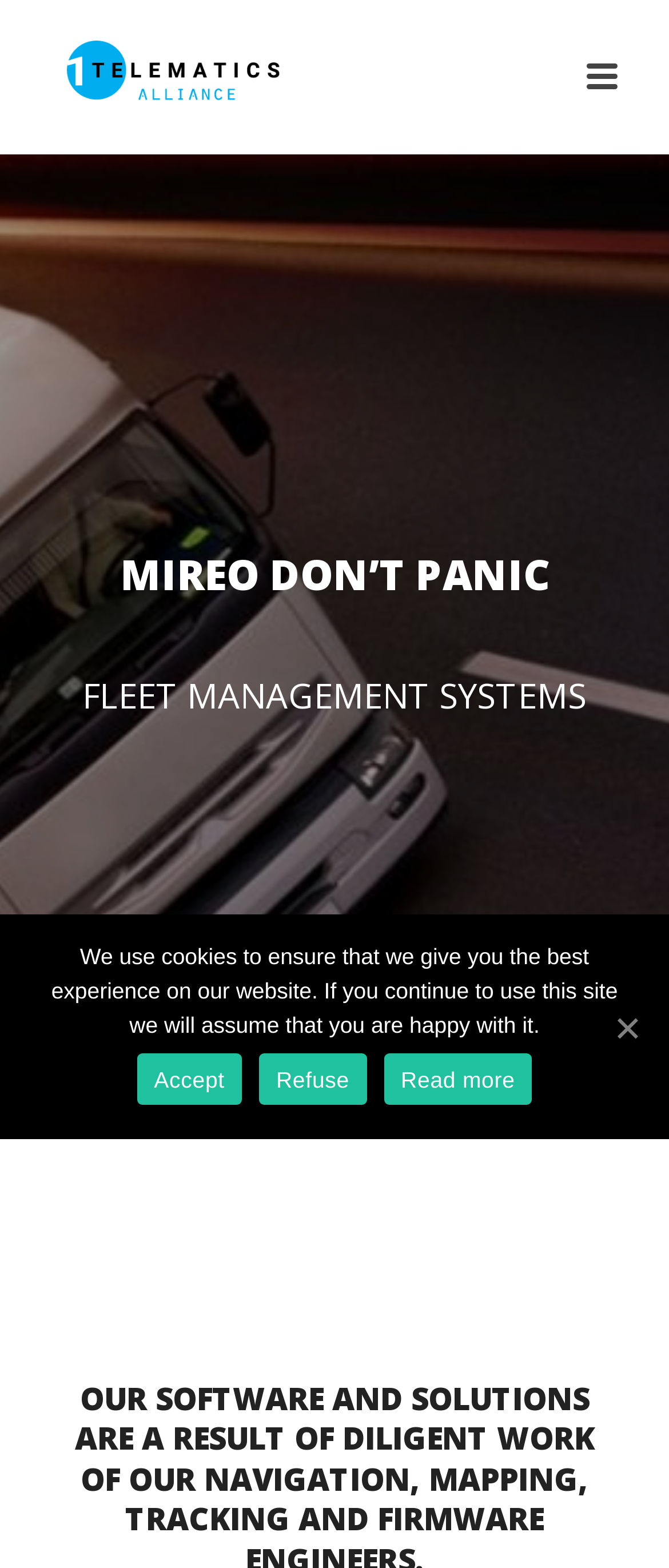Using the provided description Refuse, find the bounding box coordinates for the UI element. Provide the coordinates in (top-left x, top-left y, bottom-right x, bottom-right y) format, ensuring all values are between 0 and 1.

[0.387, 0.672, 0.548, 0.705]